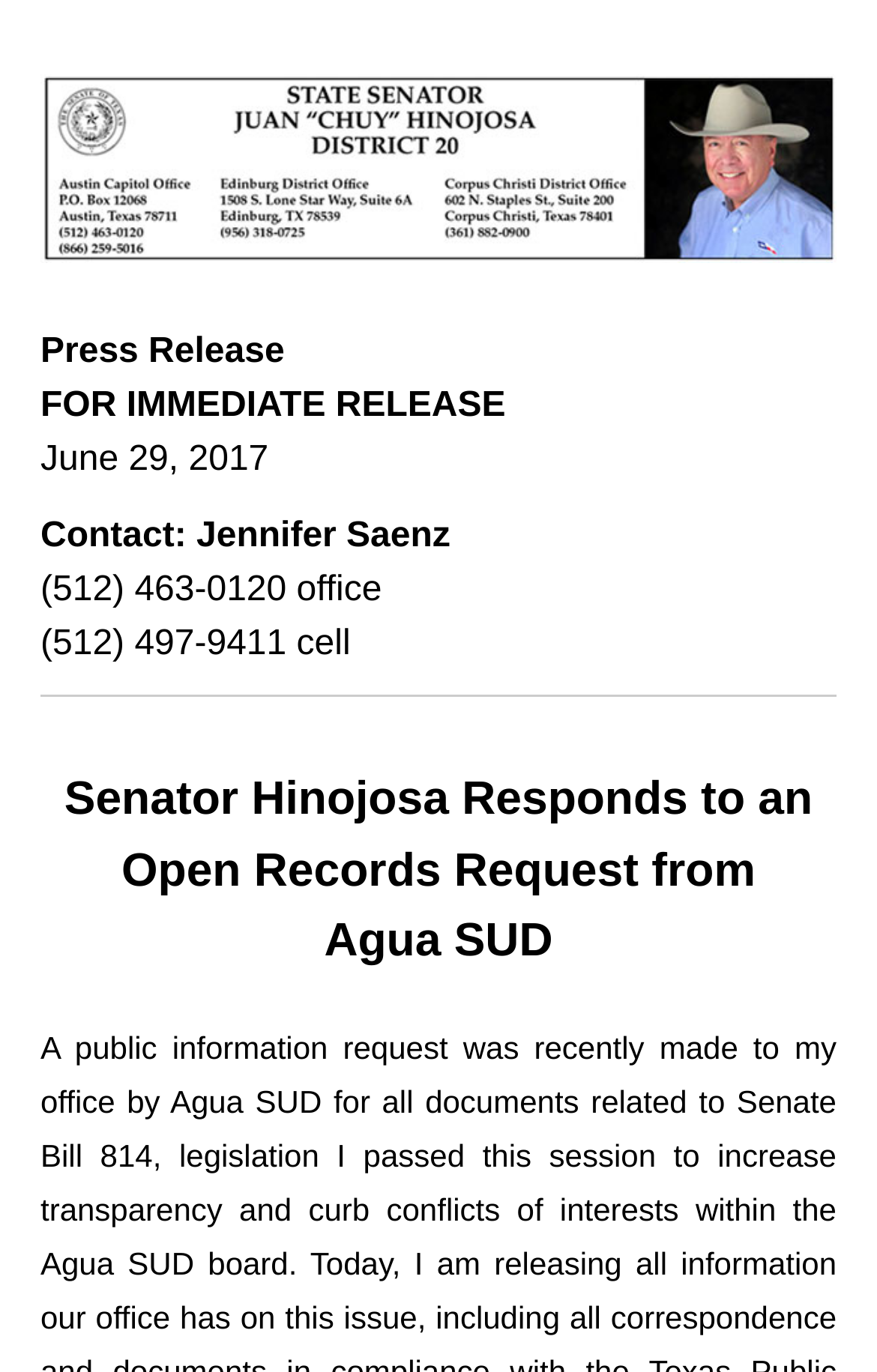Give a succinct answer to this question in a single word or phrase: 
Who is the contact person for the press release?

Jennifer Saenz